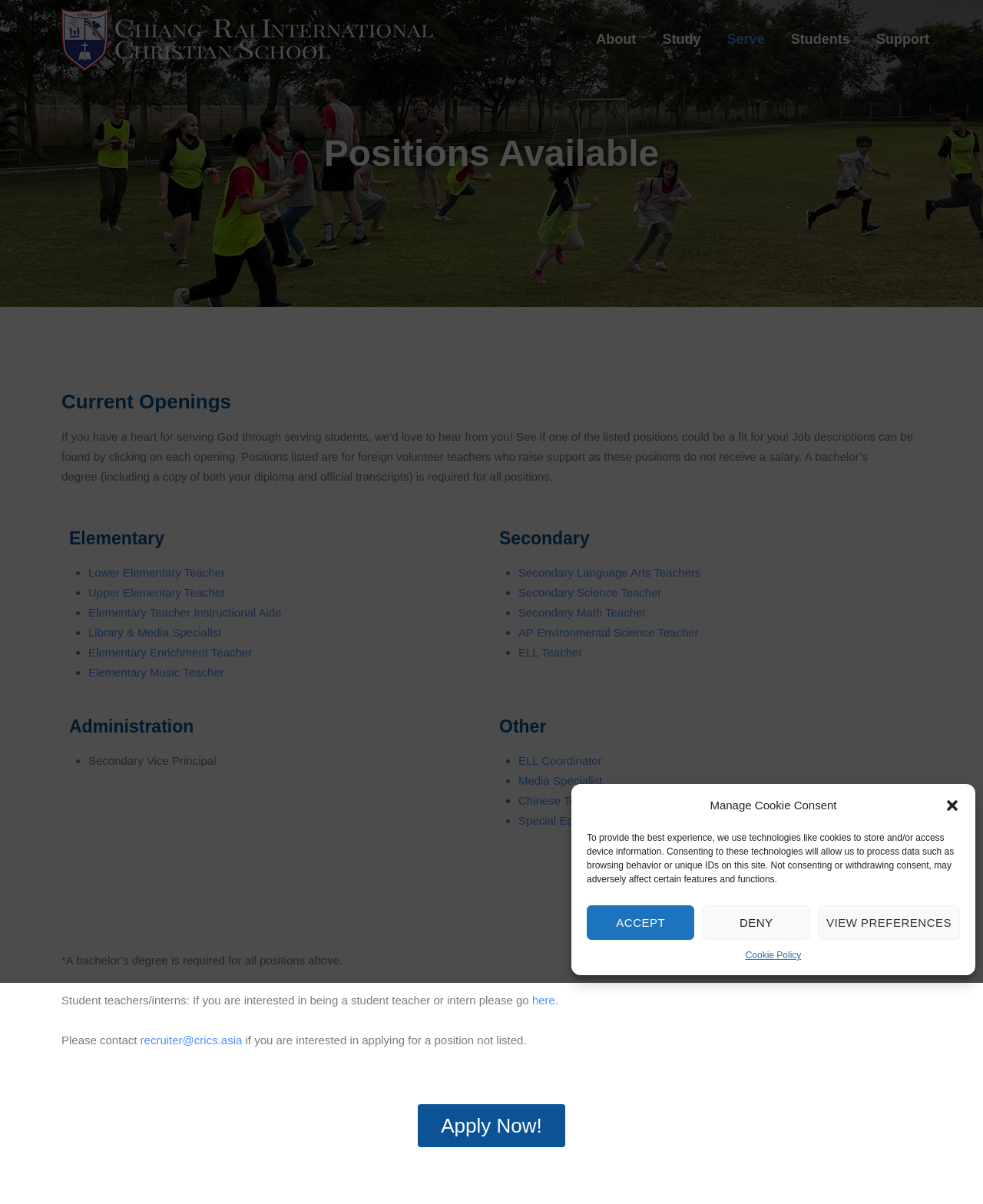Respond with a single word or phrase to the following question: How many categories of job openings are listed?

Four